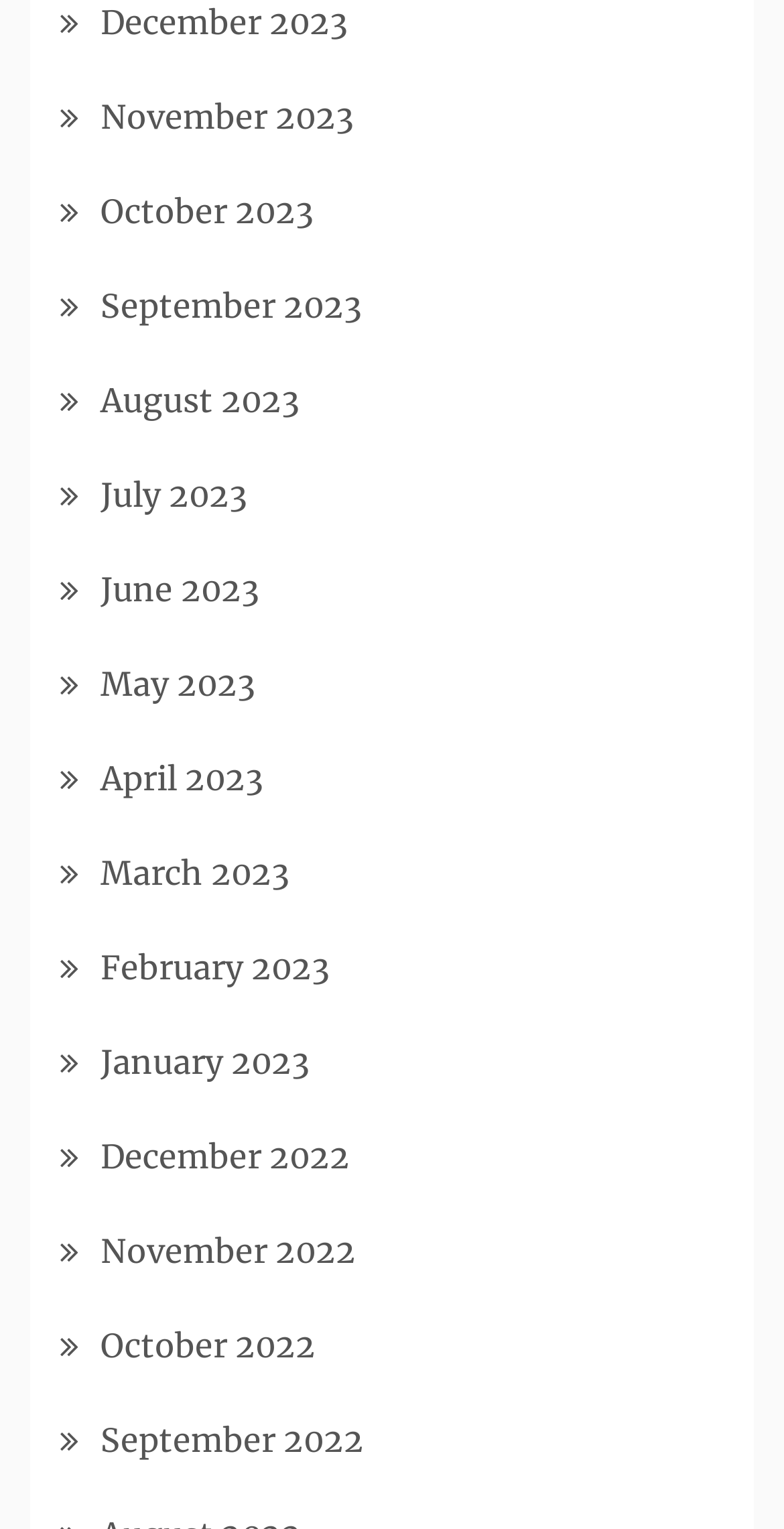How many links are there on the webpage?
Look at the screenshot and respond with a single word or phrase.

12